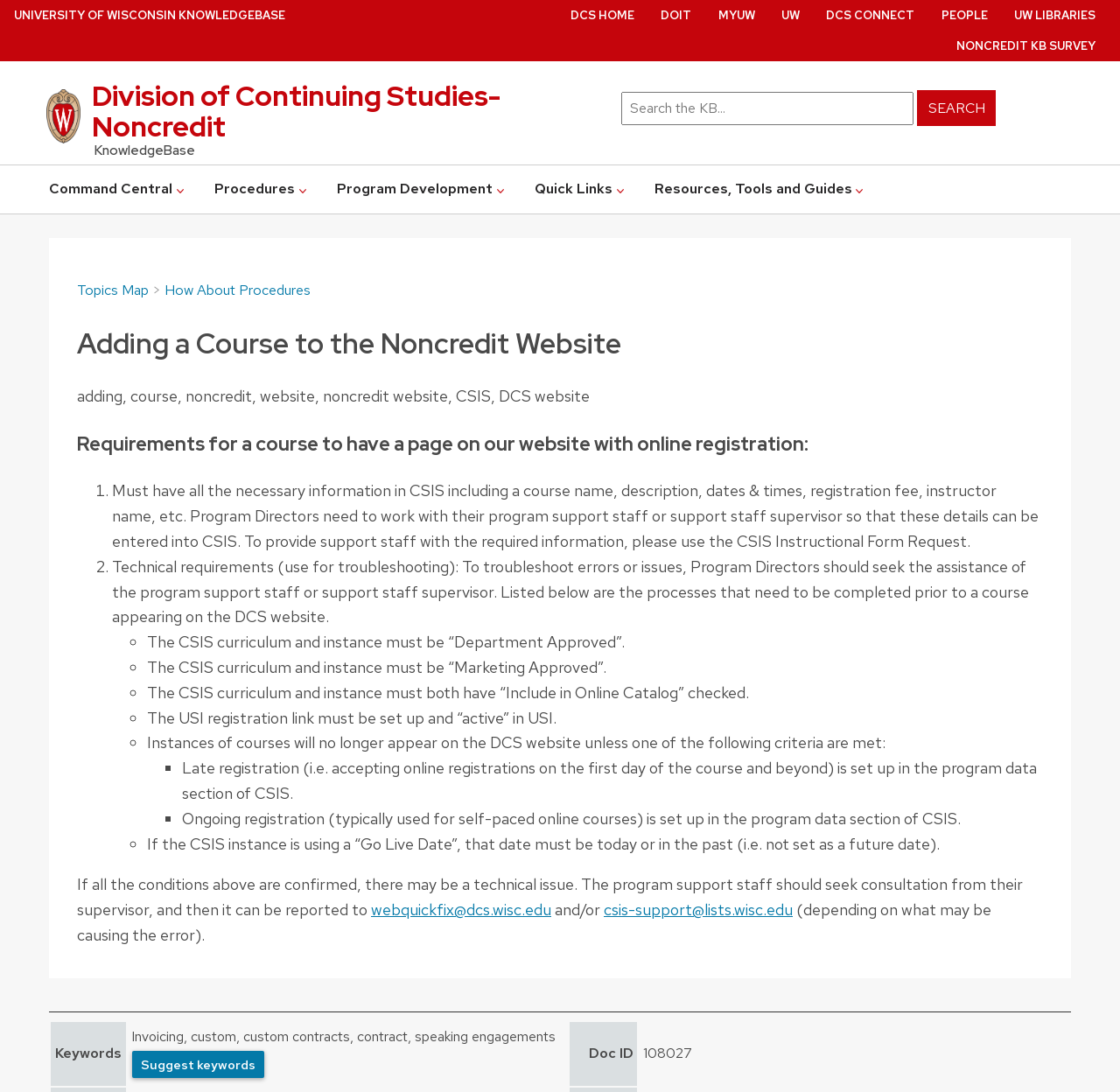Given the element description "How About Procedures", identify the bounding box of the corresponding UI element.

[0.147, 0.257, 0.277, 0.274]